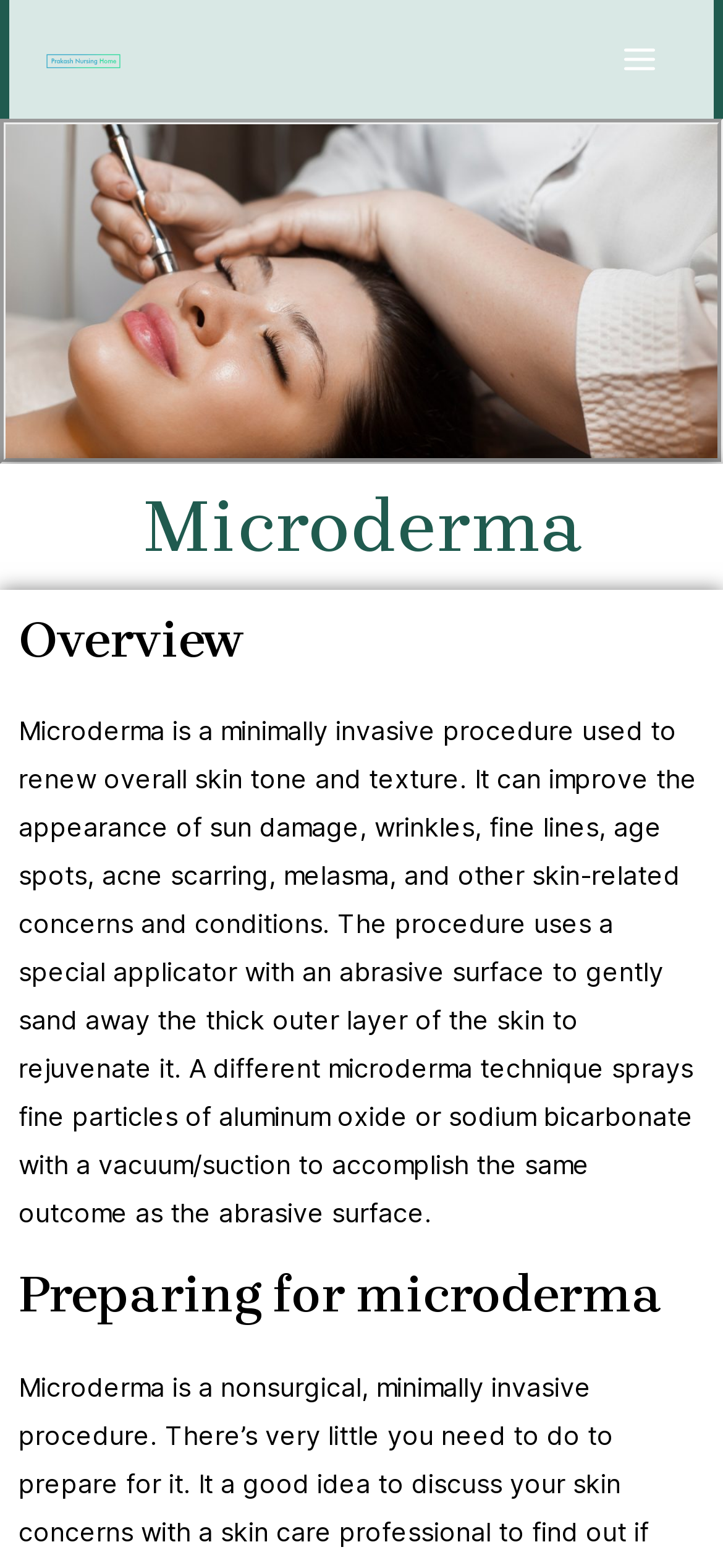How does microderma work?
Respond to the question with a single word or phrase according to the image.

Gently sanding away skin layer